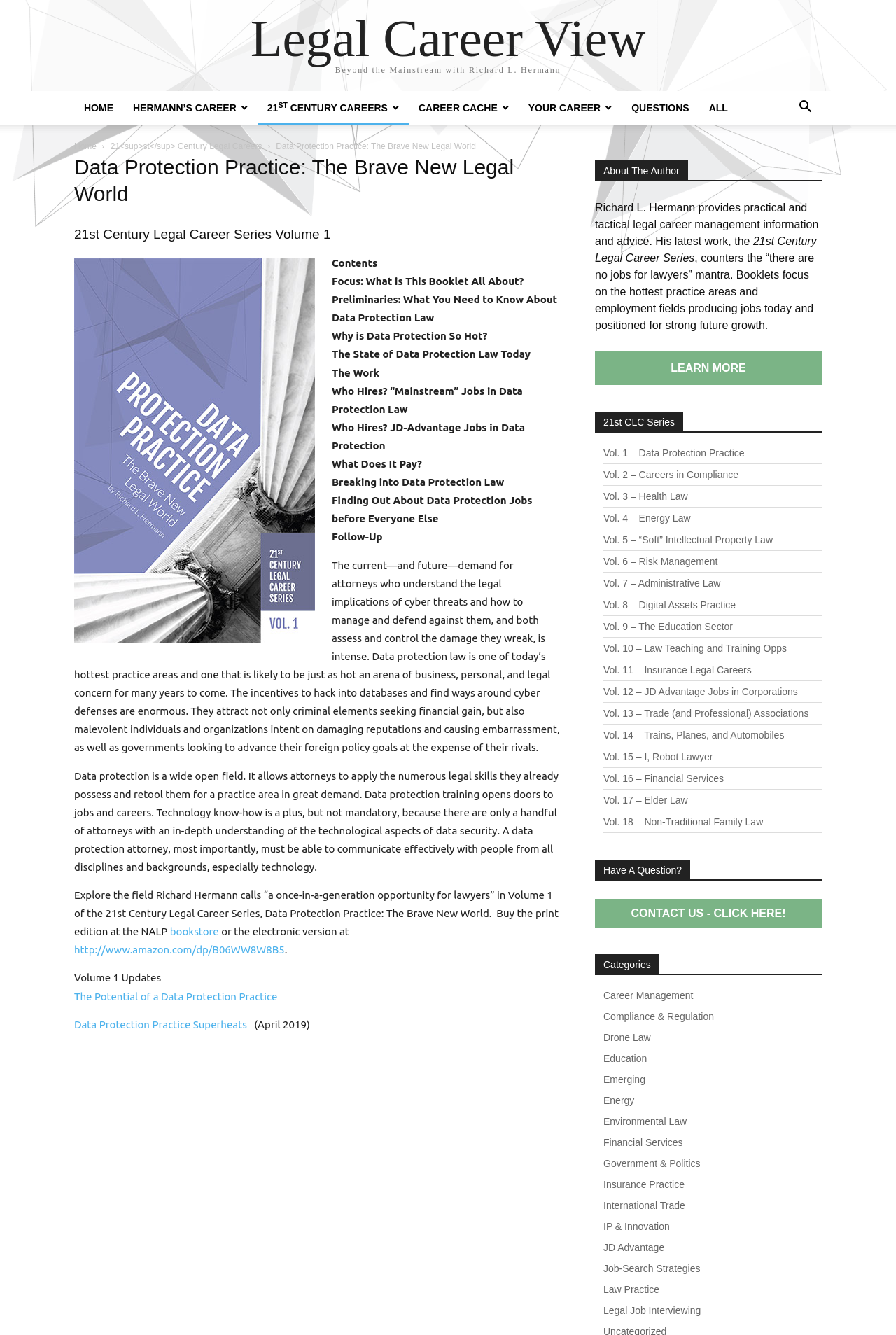Respond with a single word or phrase to the following question: How many volumes are in the 21st Century Legal Career Series?

18